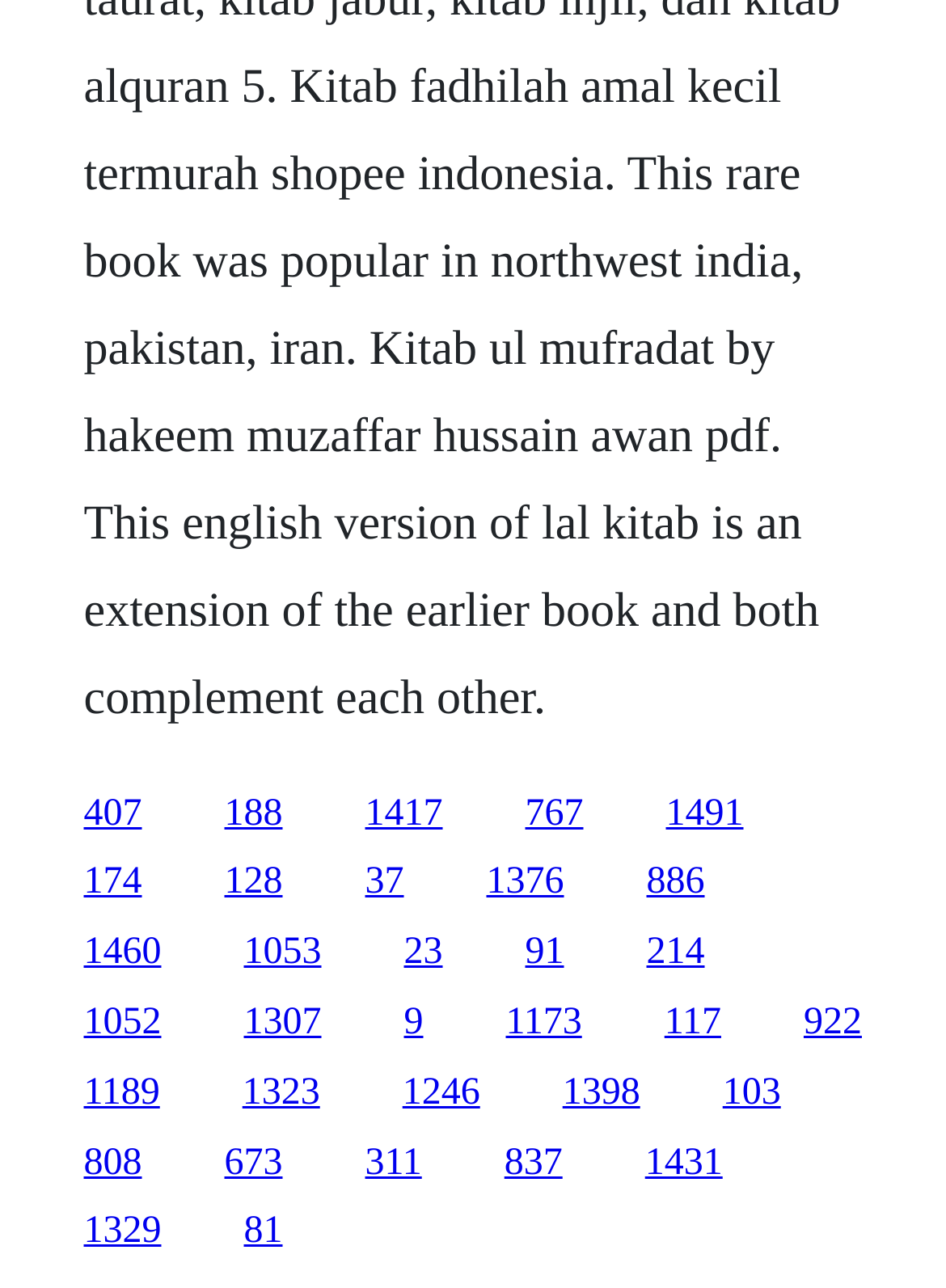Is there a link with a width greater than 0.2?
Please answer the question with a detailed and comprehensive explanation.

I examined the bounding box coordinates of all link elements and found that some links have a width greater than 0.2, which is calculated by subtracting the x1 coordinate from the x2 coordinate.